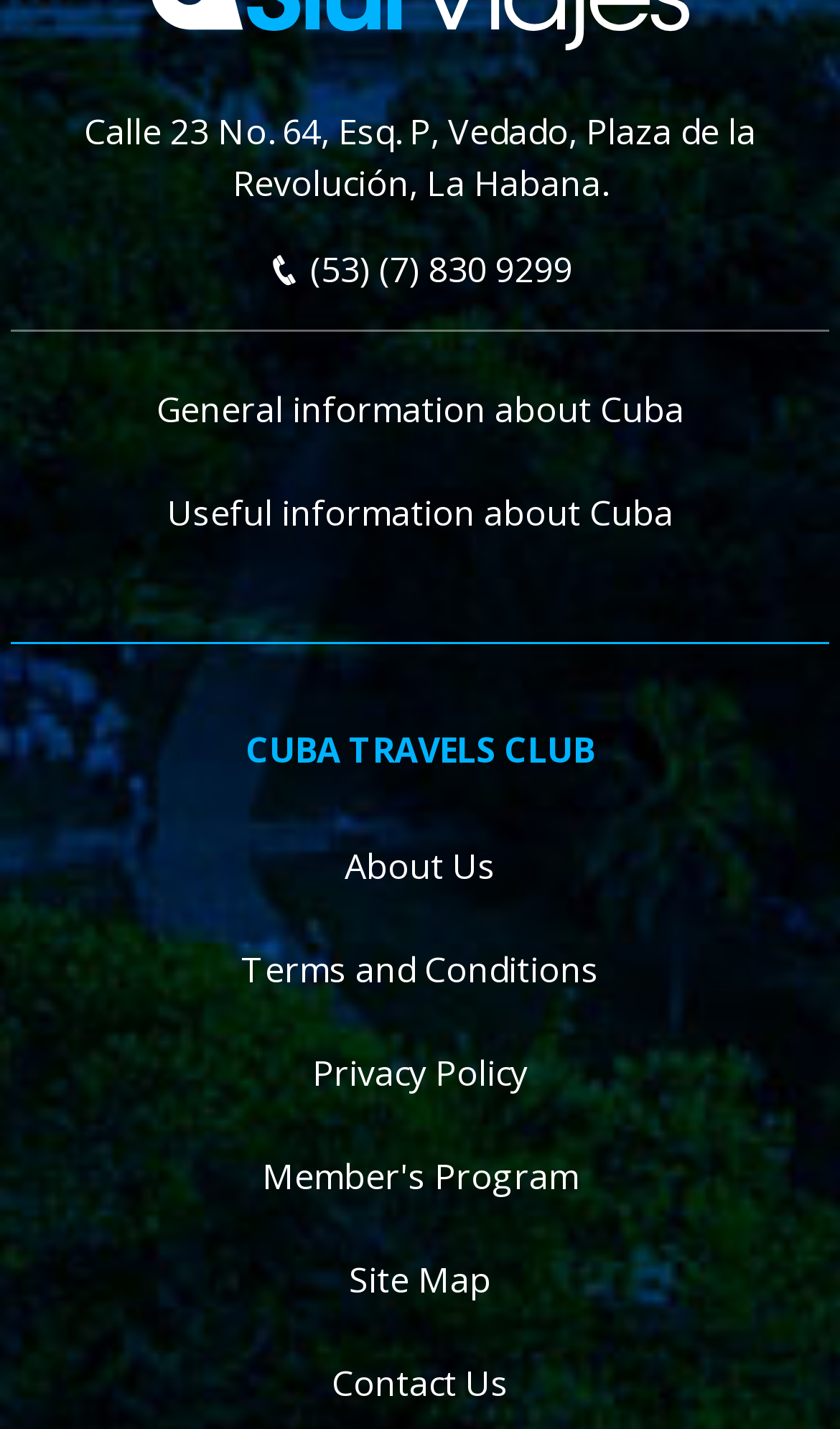Identify the bounding box coordinates for the region to click in order to carry out this instruction: "Learn about general information about Cuba". Provide the coordinates using four float numbers between 0 and 1, formatted as [left, top, right, bottom].

[0.186, 0.269, 0.814, 0.302]